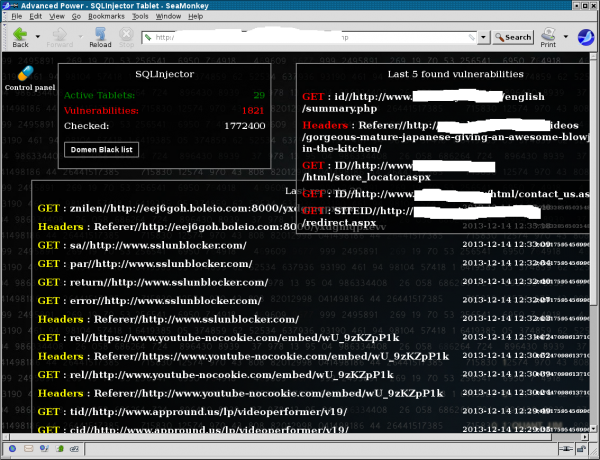Capture every detail in the image and describe it fully.

The image depicts a user interface from a tool referred to as SQLInjector, which appears to be utilized for testing SQL injection vulnerabilities in web applications. The interface displays several critical metrics, including "Active Tablets" and "Vulnerabilities," indicating the number of vulnerabilities detected and the system's operational status. 

In the "Last 5 found vulnerabilities" section, it lists recent entries in a log format, detailing the HTTP GET requests made to various URLs, along with corresponding headers. These entries suggest an automated process used to probe different targets for potential security flaws. The entries terminate with timestamps indicating the attempts to exploit vulnerabilities on the dates specified, highlighting the ongoing nature of such testing.

Overall, the screen exemplifies a hacker's toolkit used for assessing web application security, emphasizing the prevalence of SQL injection as a major threat in website attacks.